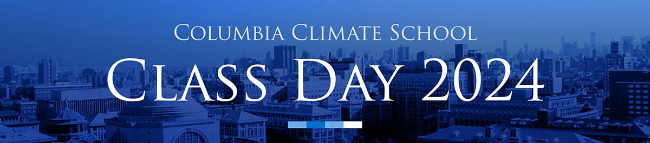What is the occasion being celebrated in the image?
Look at the image and provide a detailed response to the question.

The celebratory text in the image reads 'Columbia Climate School Class Day 2024', which suggests that the occasion being celebrated is the Class Day 2024 of the Columbia Climate School.